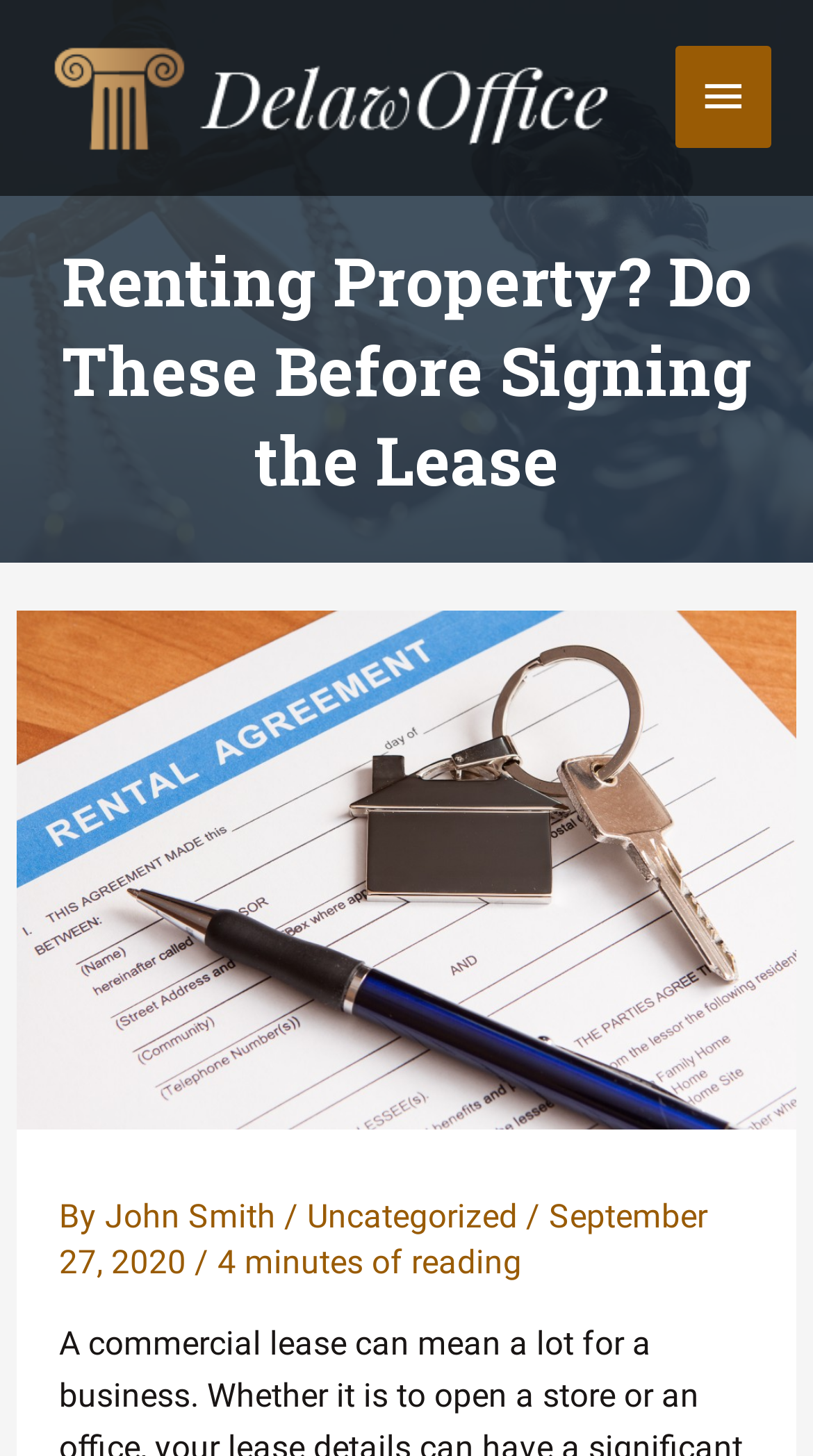When was the article published?
From the details in the image, answer the question comprehensively.

I found the publication date by looking at the text below the header image, which says 'September 27, 2020'.